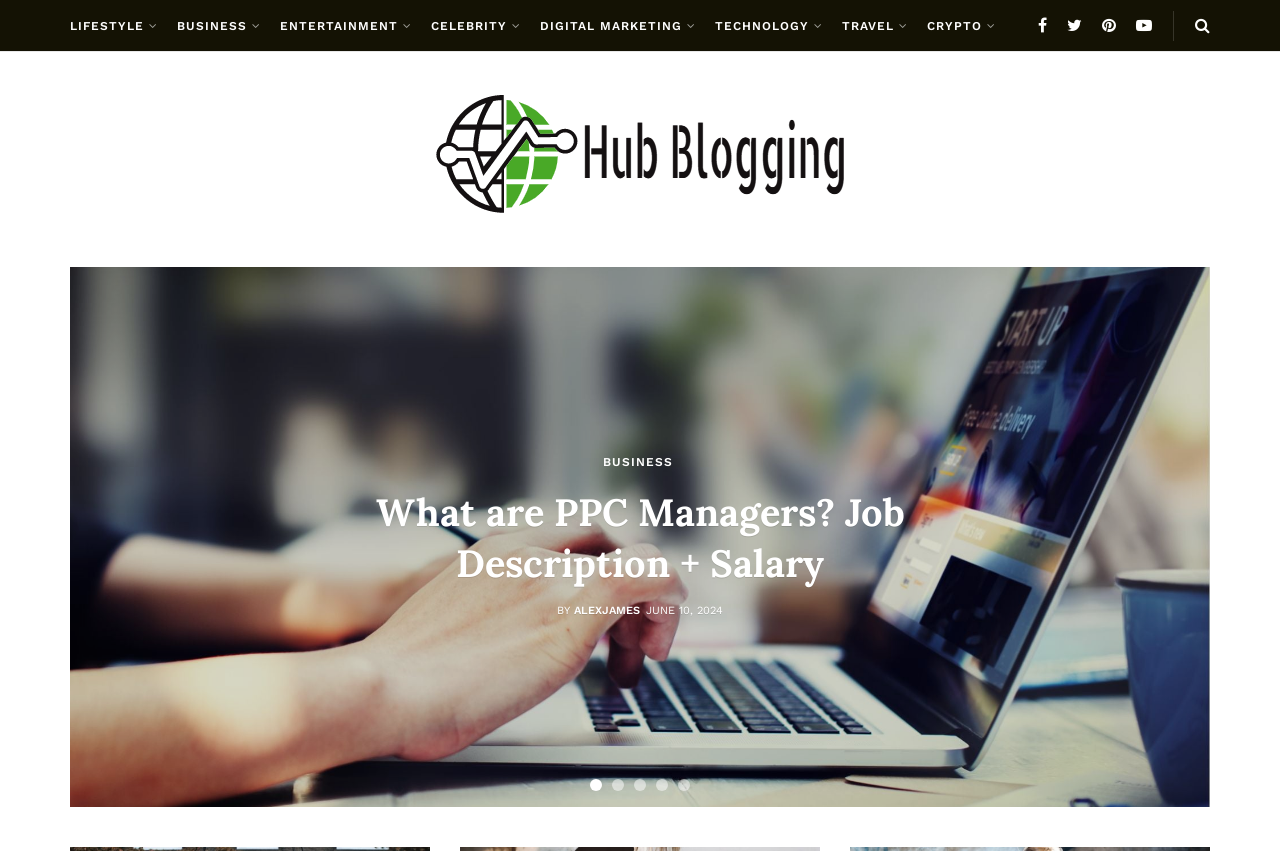Kindly respond to the following question with a single word or a brief phrase: 
Who wrote the first article on the page?

ALEXJAMES